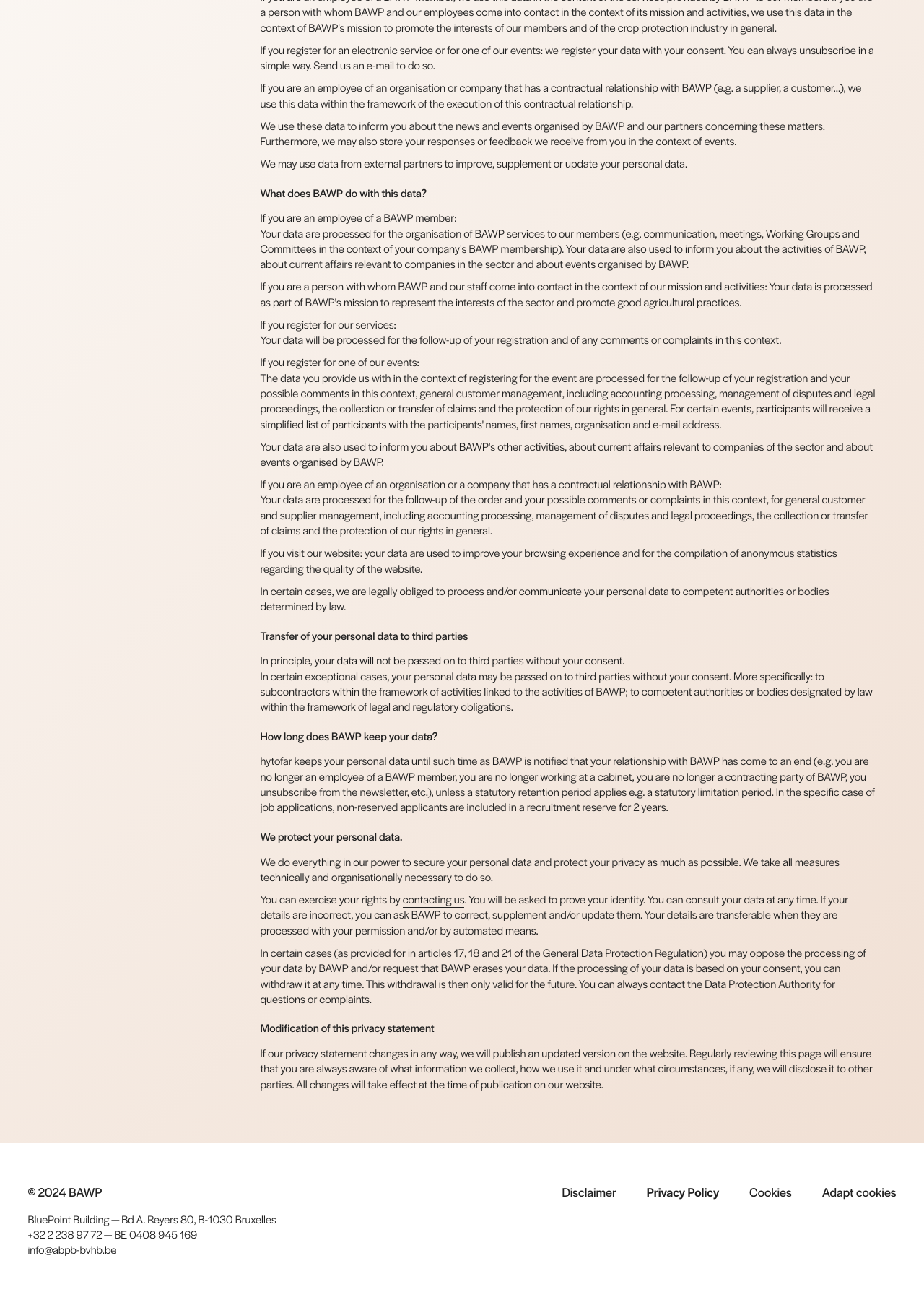How long does BAWP keep personal data?
Based on the screenshot, provide a one-word or short-phrase response.

Until relationship ends or statutory retention period